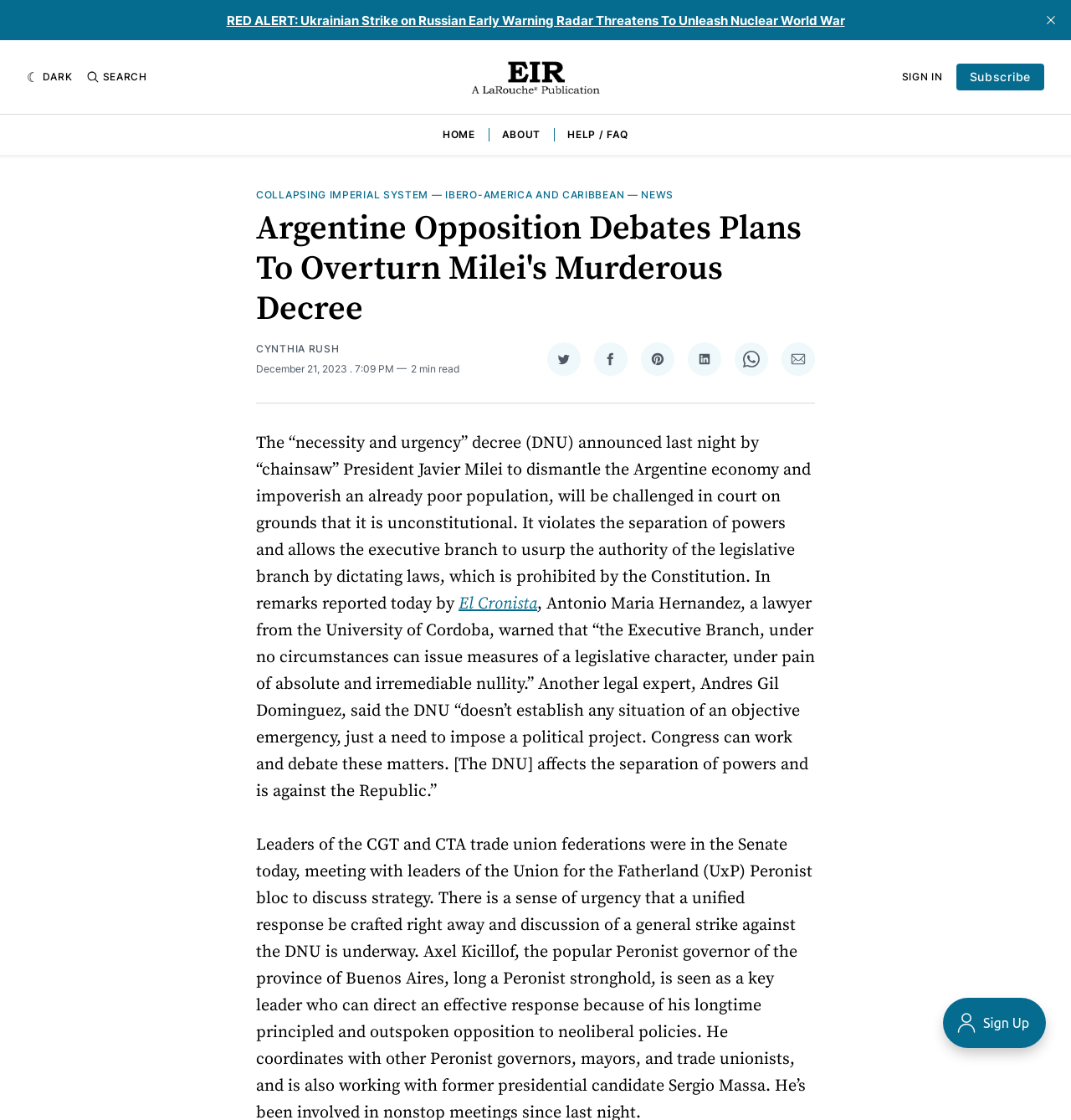What is the name of the news source mentioned in the article?
Based on the image, provide your answer in one word or phrase.

El Cronista